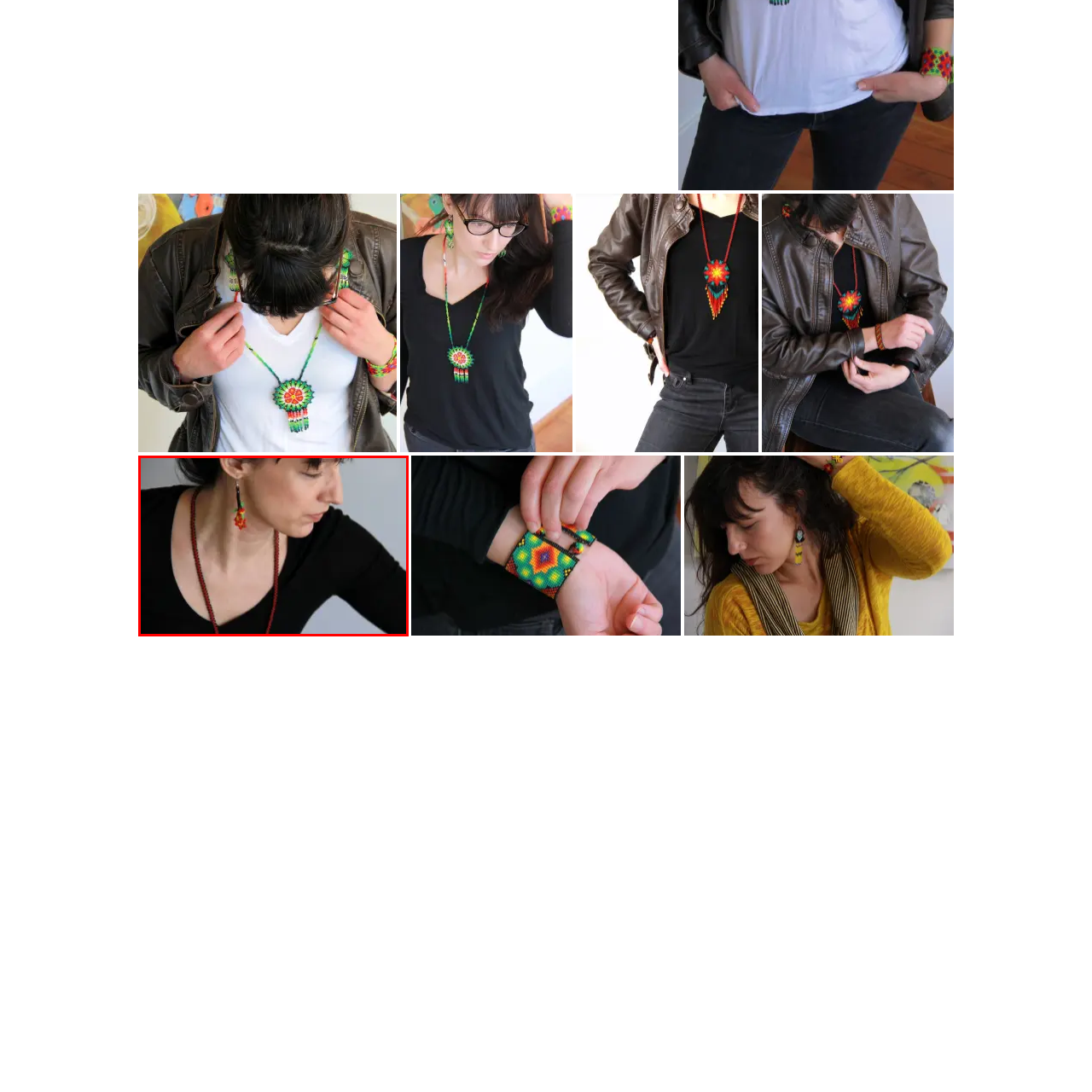Please scrutinize the portion of the image inside the purple boundary and provide an elaborate answer to the question below, relying on the visual elements: 
What is the style of the atmosphere in the image?

The caption describes the focus on the woman's features and the gentle play of light as highlighting her artistic style, which suggests an atmosphere of creativity and introspection. This implies that the image is meant to evoke a sense of thoughtfulness and imagination.